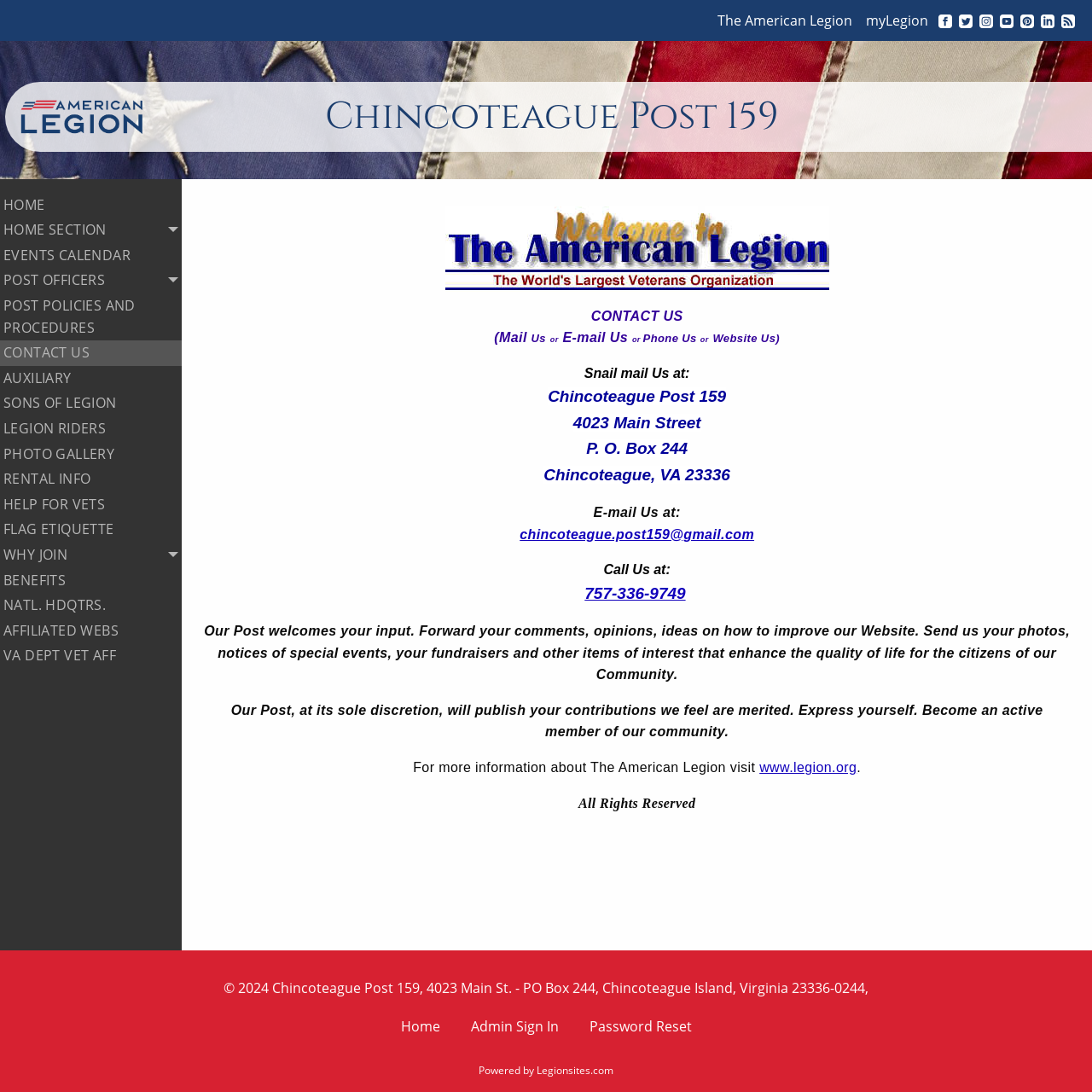Explain the webpage's design and content in an elaborate manner.

The webpage is for American Legion Post 159, Chincoteague. At the top, there is a logo and a heading with the post's name. Below the heading, there are links to various social media platforms, including Facebook, Twitter, Instagram, YouTube, Pinterest, and LinkedIn, each accompanied by an image. 

To the left of the social media links, there is a main section with a series of links, including HOME, EVENTS CALENDAR, POST OFFICERS, POST POLICIES AND PROCEDURES, CONTACT US, AUXILIARY, SONS OF LEGION, LEGION RIDERS, PHOTO GALLERY, RENTAL INFO, HELP FOR VETS, and FLAG ETIQUETTE. 

On the right side of the page, there is an article section with a large image of the American Legion logo. Below the image, there is a contact section with the post's address, email, and phone number. The contact information is presented in a paragraph format, with some text and links. 

Further down the page, there is a section with a message from the post, welcoming input and encouraging users to submit comments, photos, and other items of interest. The post reserves the right to publish submitted content at its discretion. Finally, there is a link to the American Legion's website for more information.